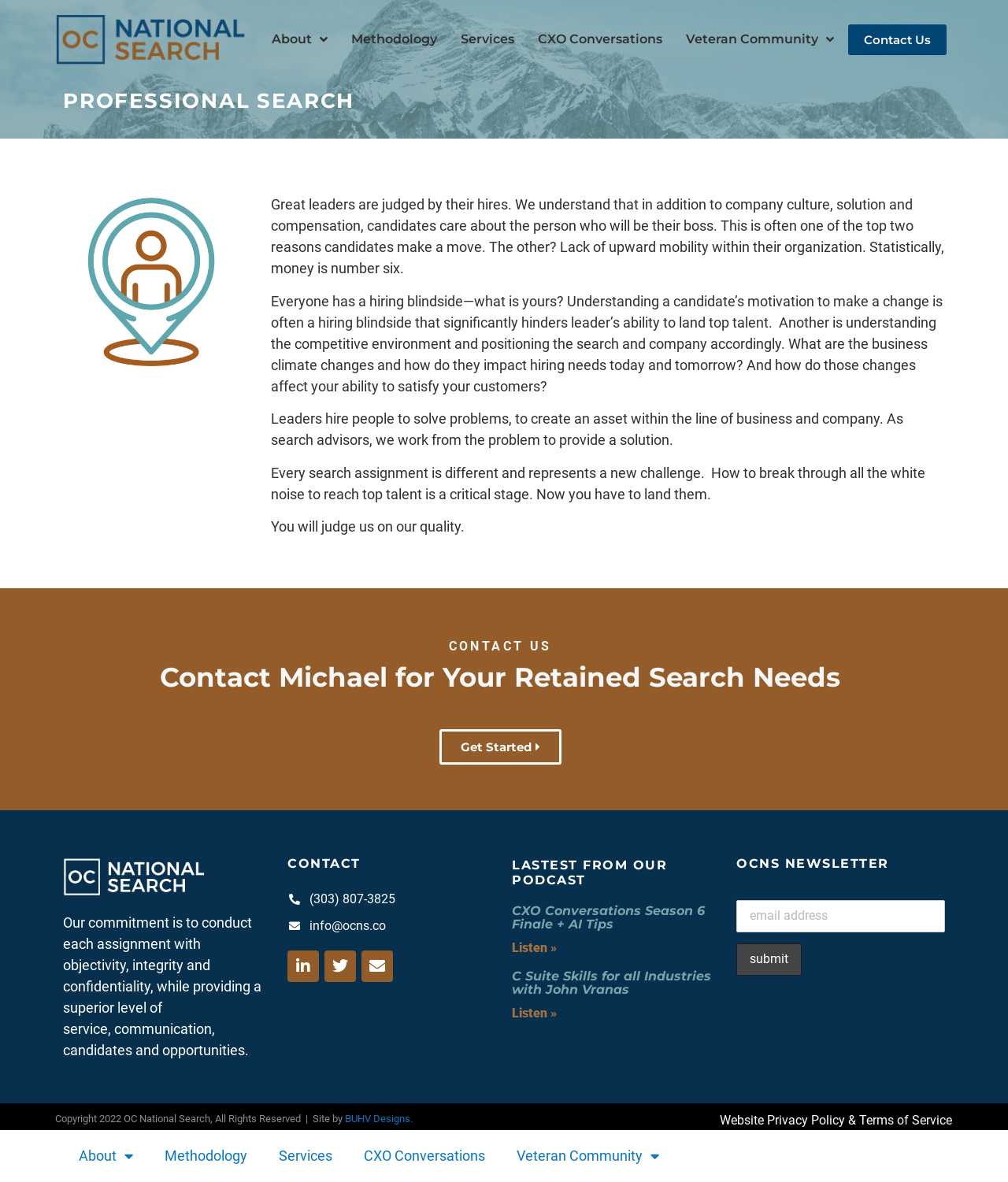Give a one-word or short phrase answer to this question: 
How can I contact Michael?

Get Started